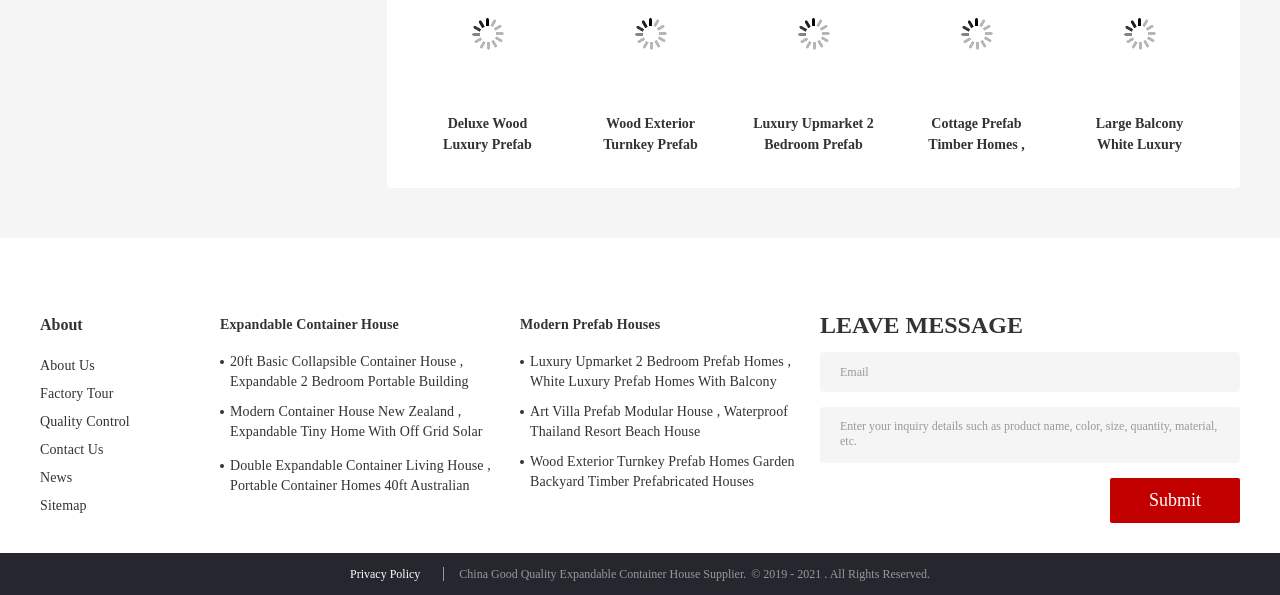Kindly determine the bounding box coordinates of the area that needs to be clicked to fulfill this instruction: "Click the 'About Us' link".

[0.031, 0.601, 0.074, 0.627]